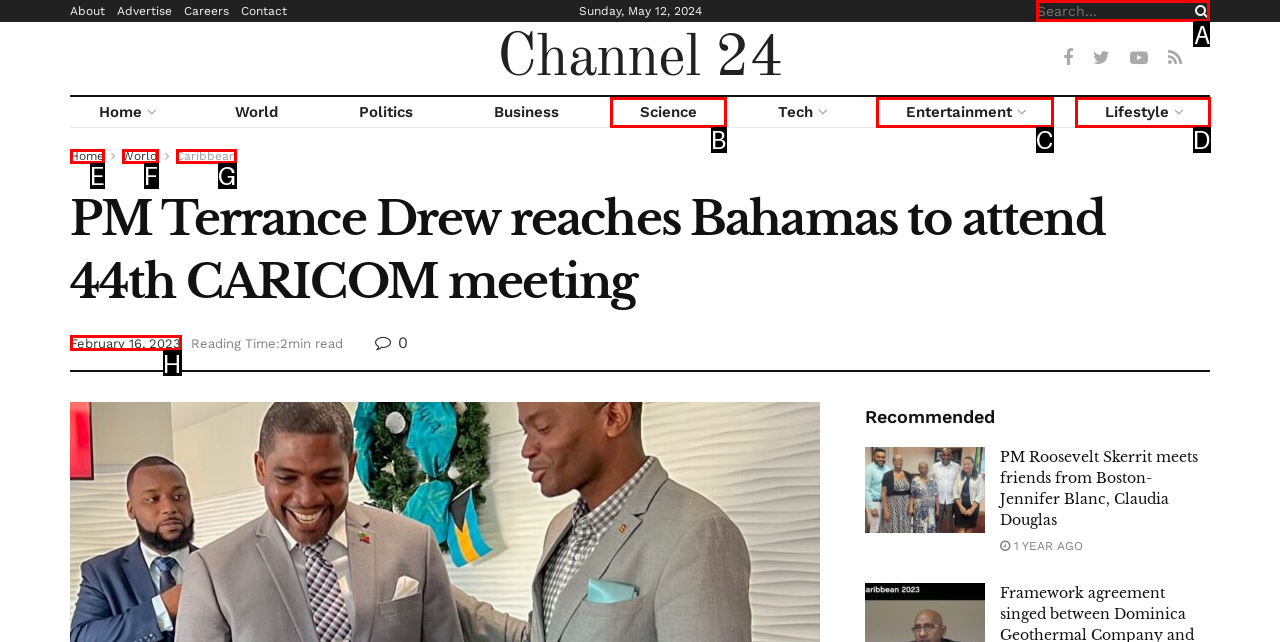Identify the letter of the option to click in order to Search for something. Answer with the letter directly.

A